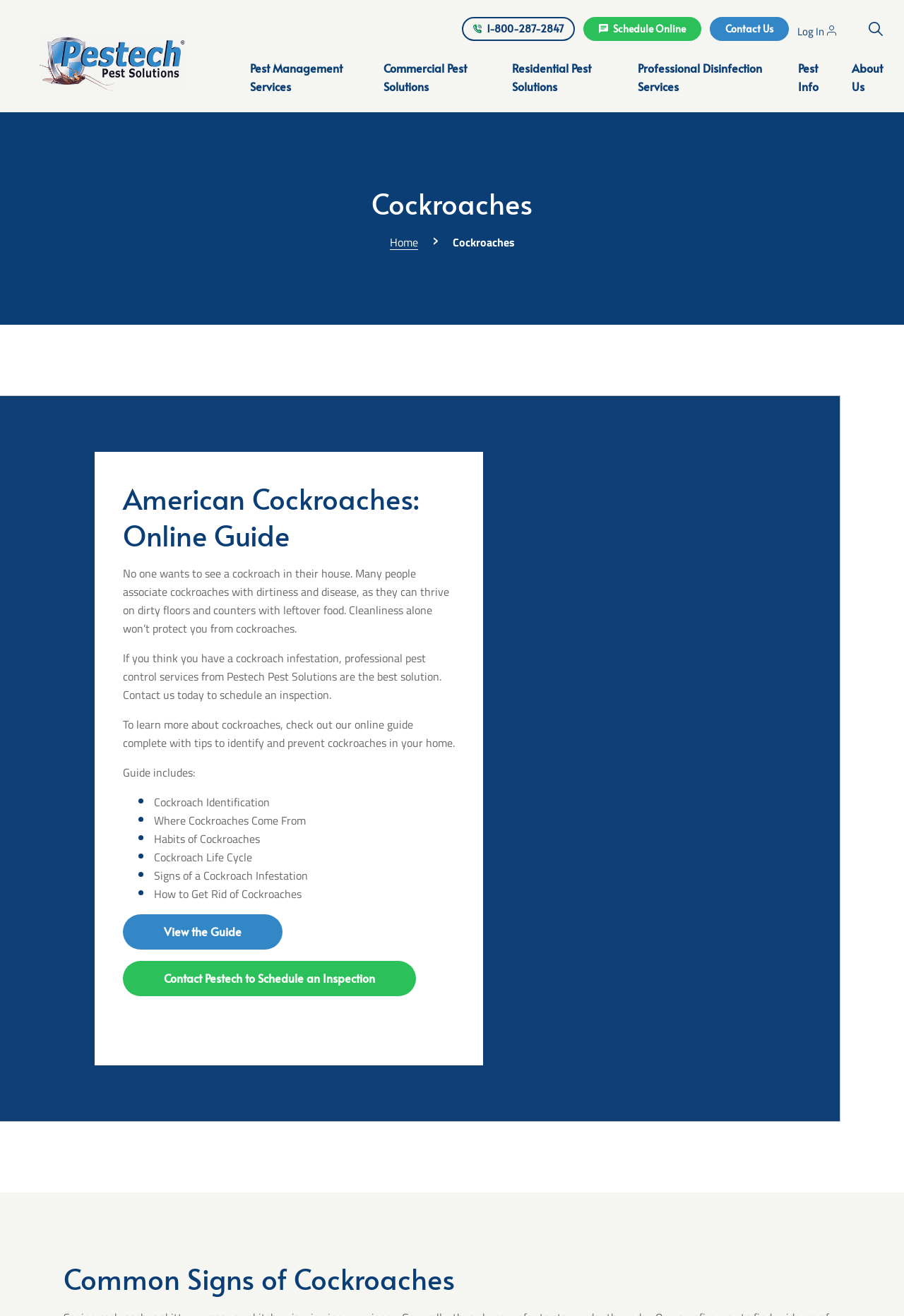What is the topic of the online guide mentioned on the webpage?
Answer the question with a single word or phrase, referring to the image.

Cockroaches